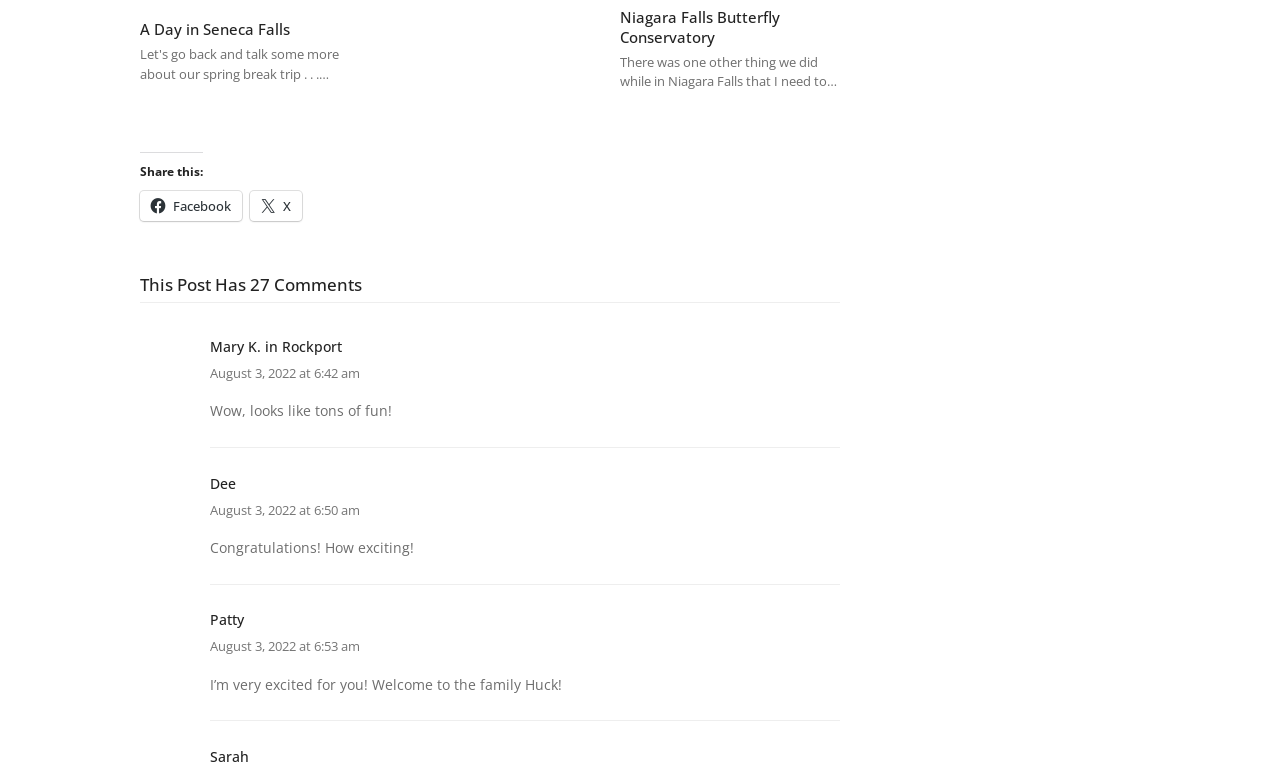Extract the bounding box for the UI element that matches this description: "Niagara Falls Butterfly Conservatory".

[0.484, 0.009, 0.609, 0.062]